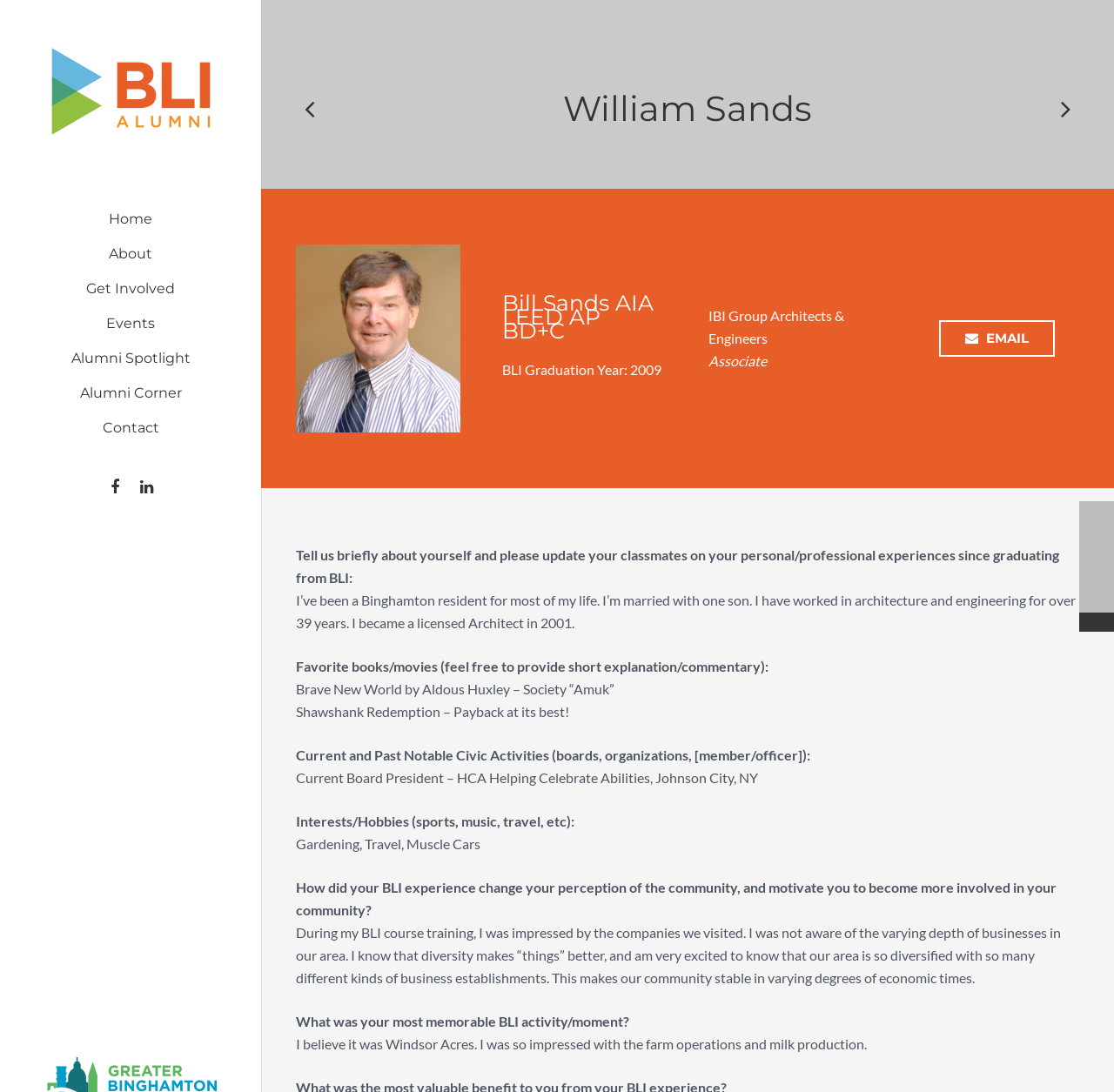Identify the bounding box coordinates for the UI element described as: "Home". The coordinates should be provided as four floats between 0 and 1: [left, top, right, bottom].

None